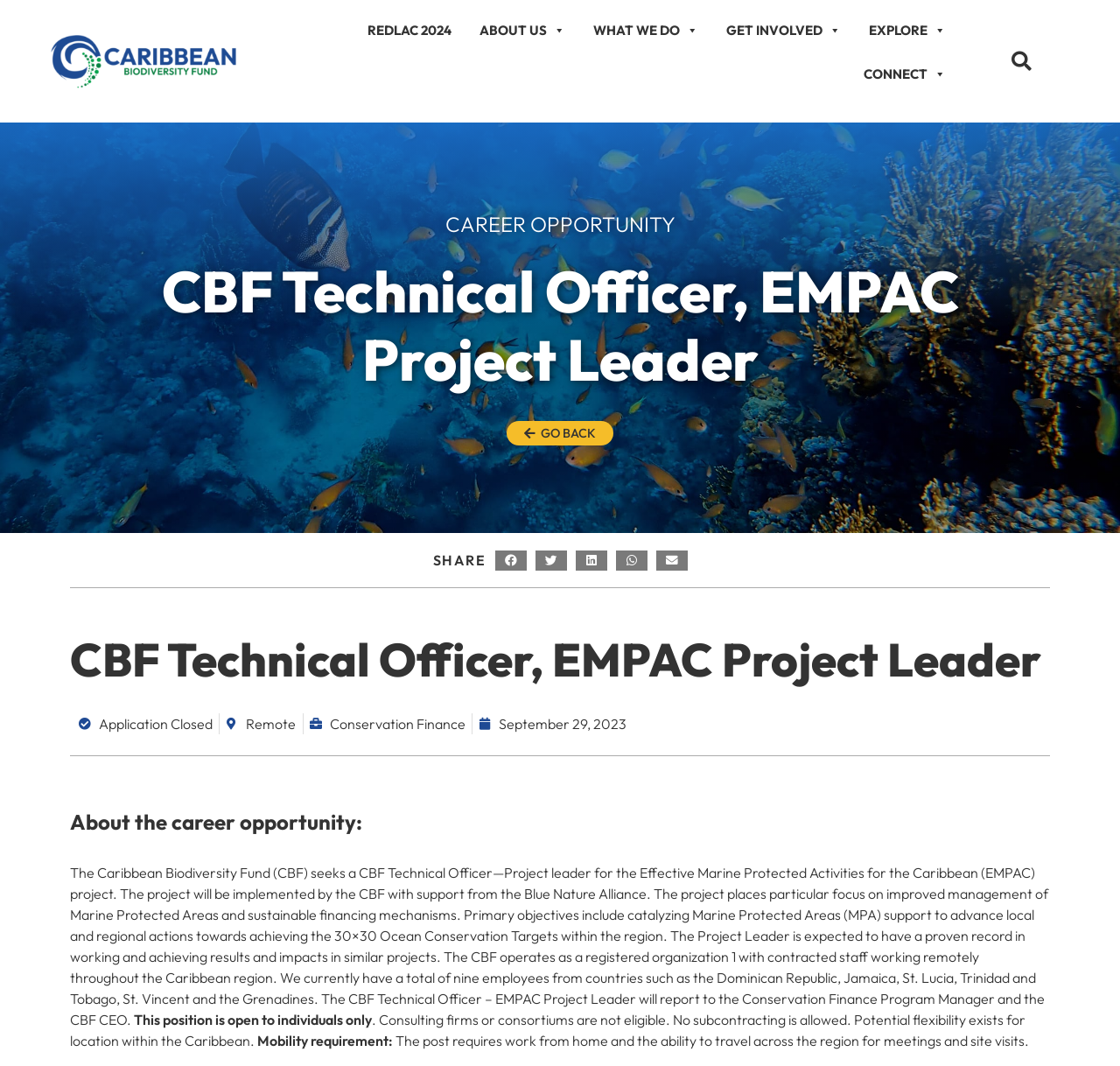Offer a detailed explanation of the webpage layout and contents.

The webpage is a job posting for a Technical Officer position at the Caribbean Biodiversity Fund (CBF) to lead the Effective Marine Protected Activities for the Caribbean (EMPAC) Project. 

At the top of the page, there are several links to different sections of the website, including "REDLAC 2024", "ABOUT US", "WHAT WE DO", "GET INVOLVED", "EXPLORE", and "CONNECT". A search bar is located at the top right corner of the page.

Below the navigation links, a prominent heading "CBF Technical Officer, EMPAC Project Leader" is displayed. A "GO BACK" link is situated below the heading, accompanied by a "SHARE" button and several social media sharing buttons.

The job posting itself is divided into sections. The first section provides an overview of the job opportunity, including the job title, location, and categories. The second section, "About the career opportunity:", provides a detailed description of the job, including the project's objectives, the required skills and experience, and the work arrangement.

There are five buttons at the bottom of the page, allowing users to share the job posting on various social media platforms or via email.